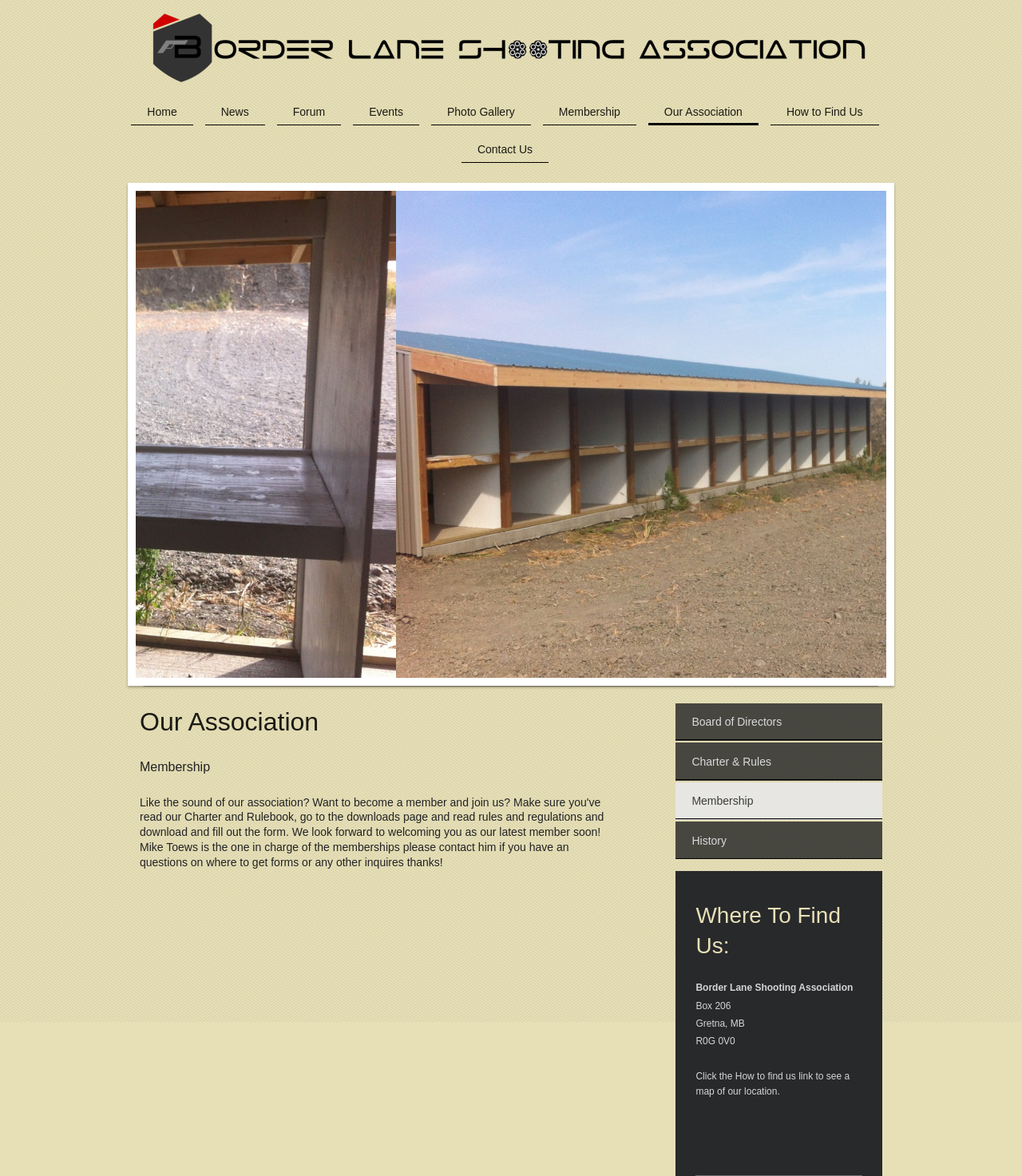What is the purpose of the 'How to Find Us' link?
From the screenshot, provide a brief answer in one word or phrase.

To see a map of the location